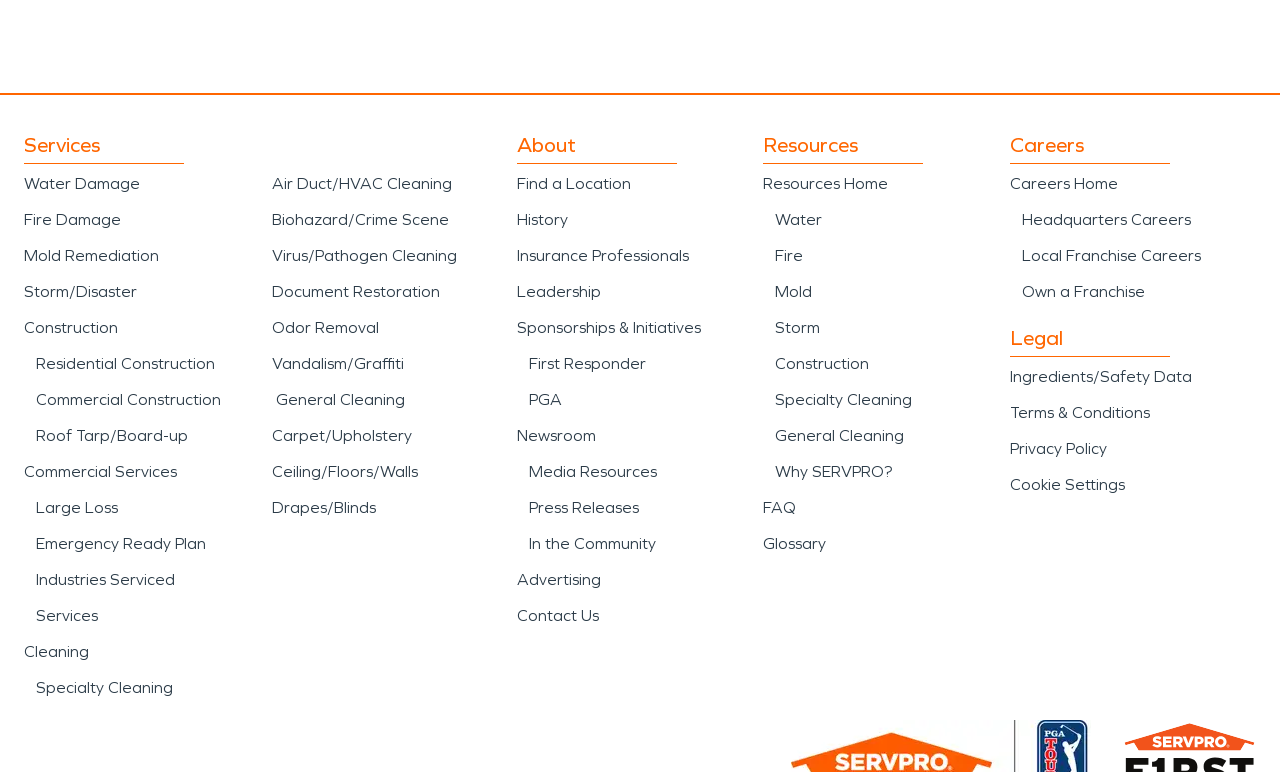Using the provided element description: "Contact Us", determine the bounding box coordinates of the corresponding UI element in the screenshot.

[0.404, 0.785, 0.468, 0.809]